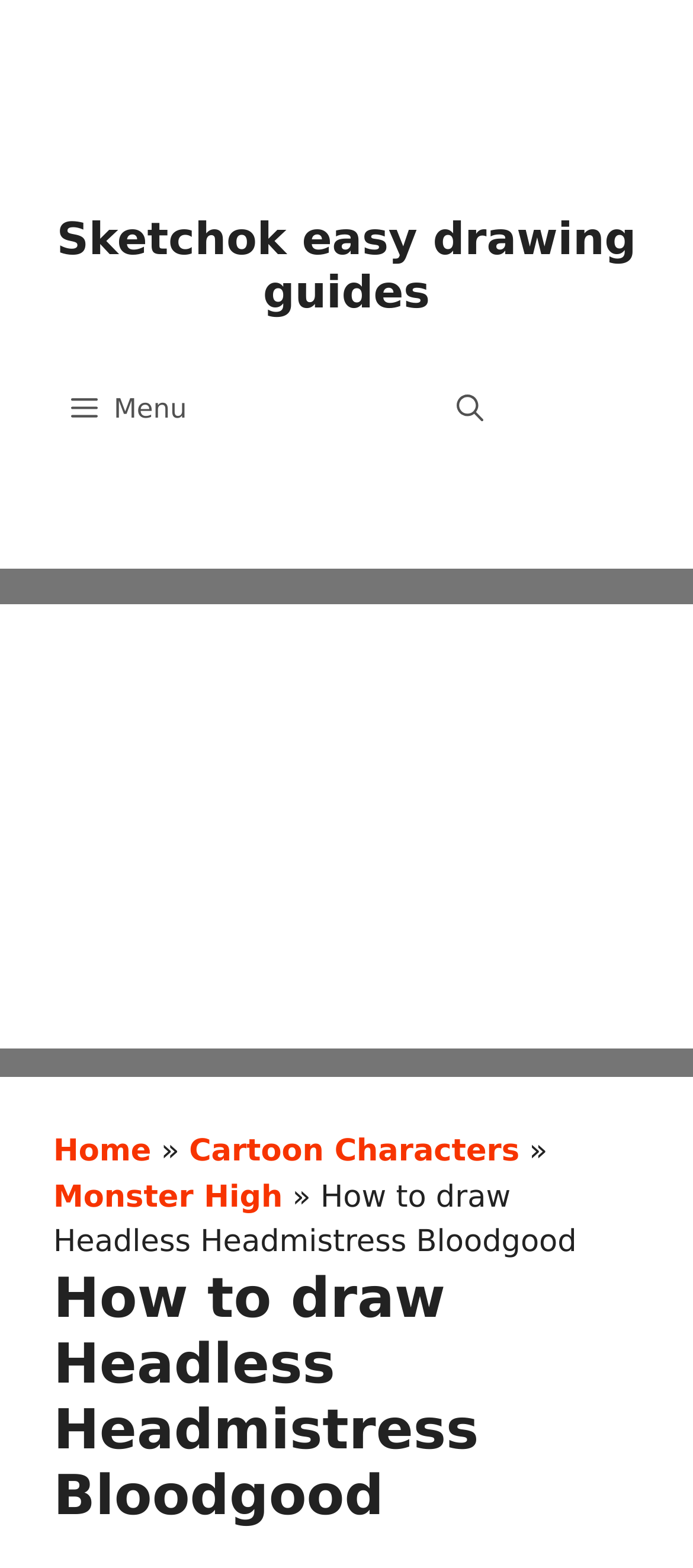Is there a search bar on the webpage?
Based on the image, respond with a single word or phrase.

Yes